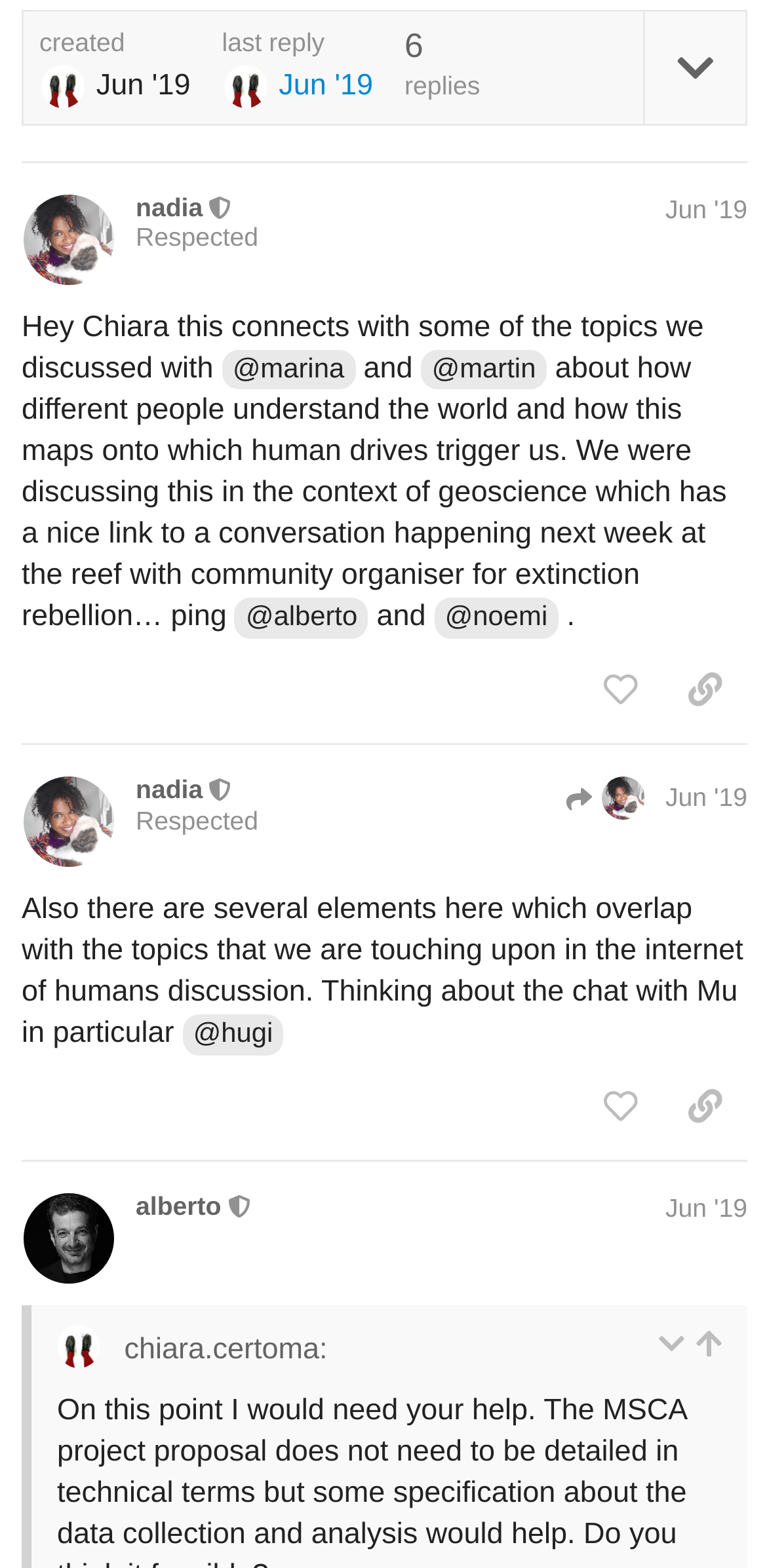Determine the bounding box coordinates of the element that should be clicked to execute the following command: "view last reply".

[0.289, 0.018, 0.486, 0.07]